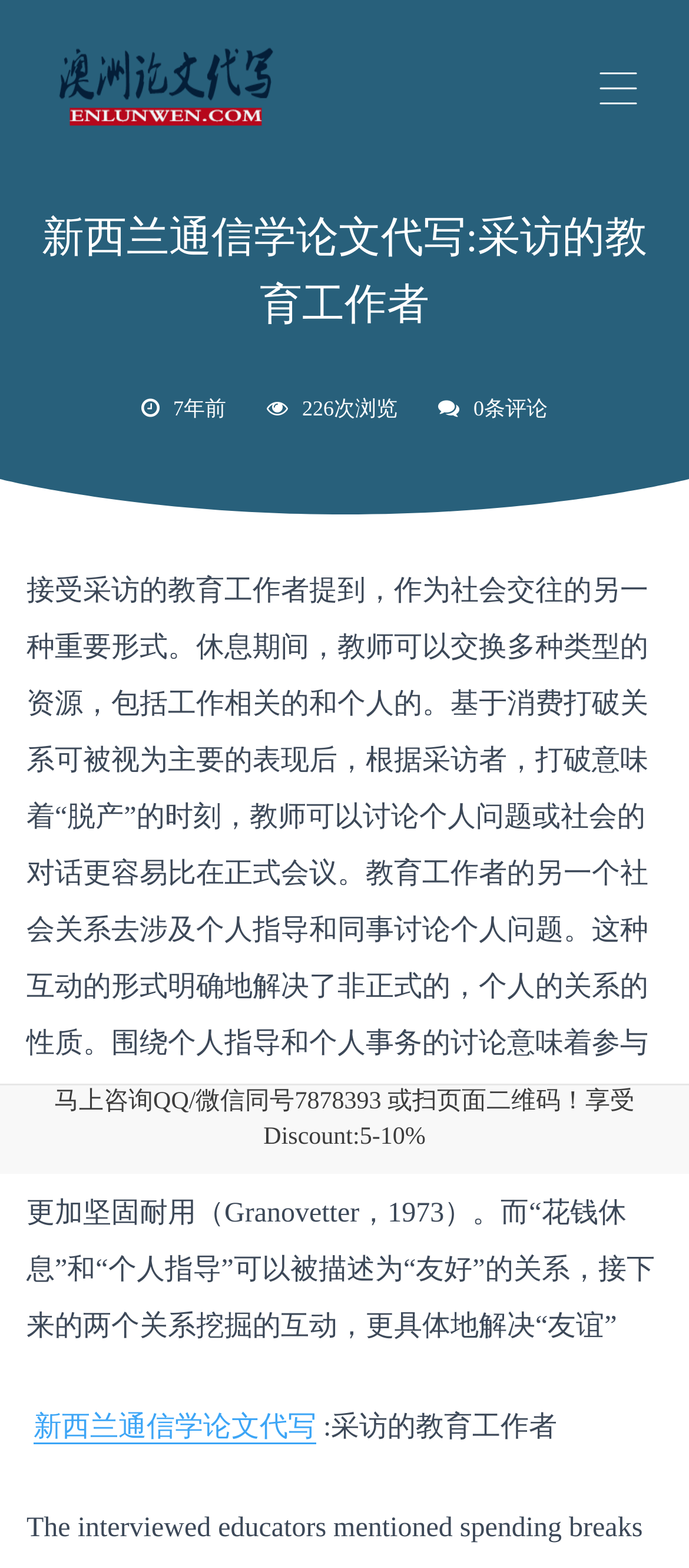Predict the bounding box coordinates of the UI element that matches this description: "0条评论". The coordinates should be in the format [left, top, right, bottom] with each value between 0 and 1.

[0.687, 0.252, 0.795, 0.268]